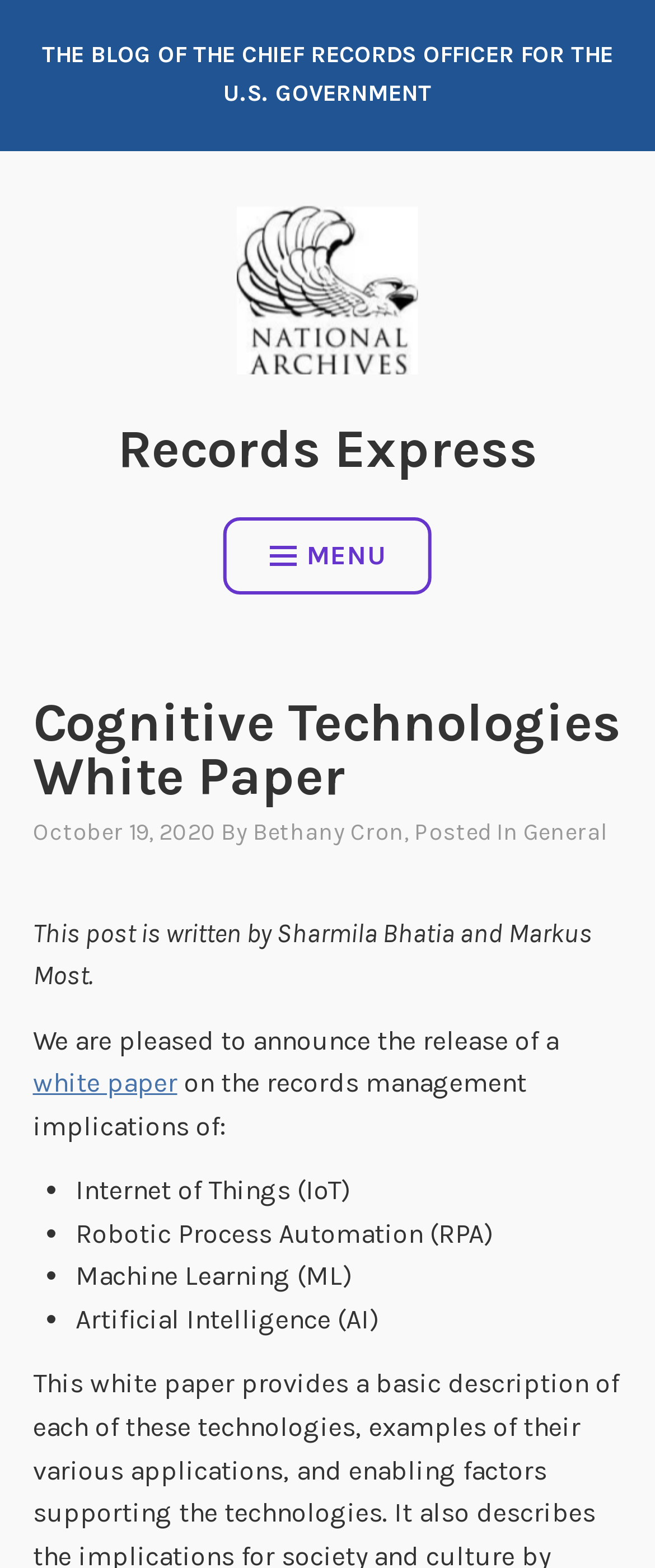What is the name of the blog?
Could you answer the question with a detailed and thorough explanation?

I found the answer by looking at the StaticText element with the text 'THE BLOG OF THE CHIEF RECORDS OFFICER FOR THE U.S. GOVERNMENT' which is a child of the LayoutTable element.